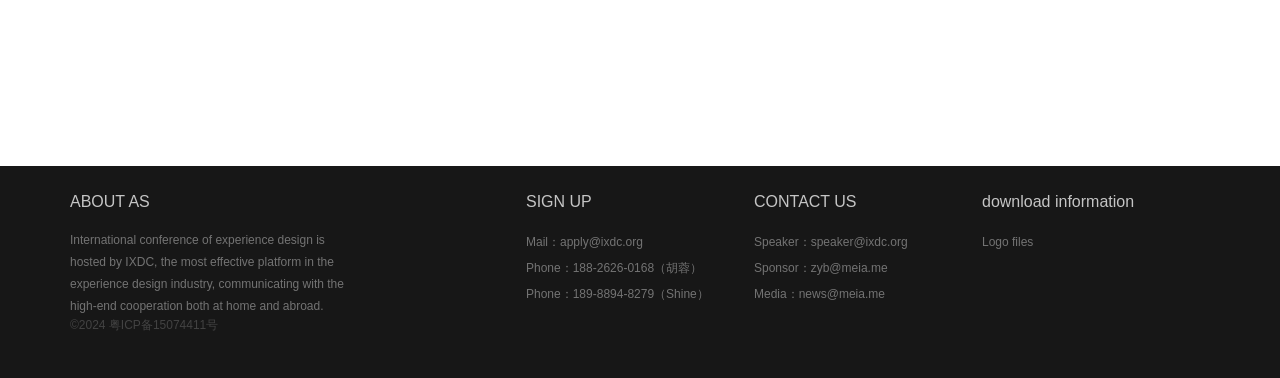What is the purpose of the 'download information' section?
Can you provide a detailed and comprehensive answer to the question?

The 'download information' section is likely used to download logo files, as indicated by the link element with the text 'Logo files'.